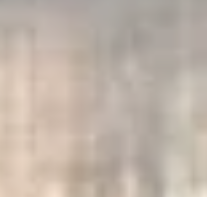What forms of creative expression influence the artist?
Based on the screenshot, give a detailed explanation to answer the question.

The caption states that the artist is influenced by various forms of creative expression, including painting, digital arts, photography, and mixed media. This suggests that the artist's work is a fusion of different artistic styles and techniques.